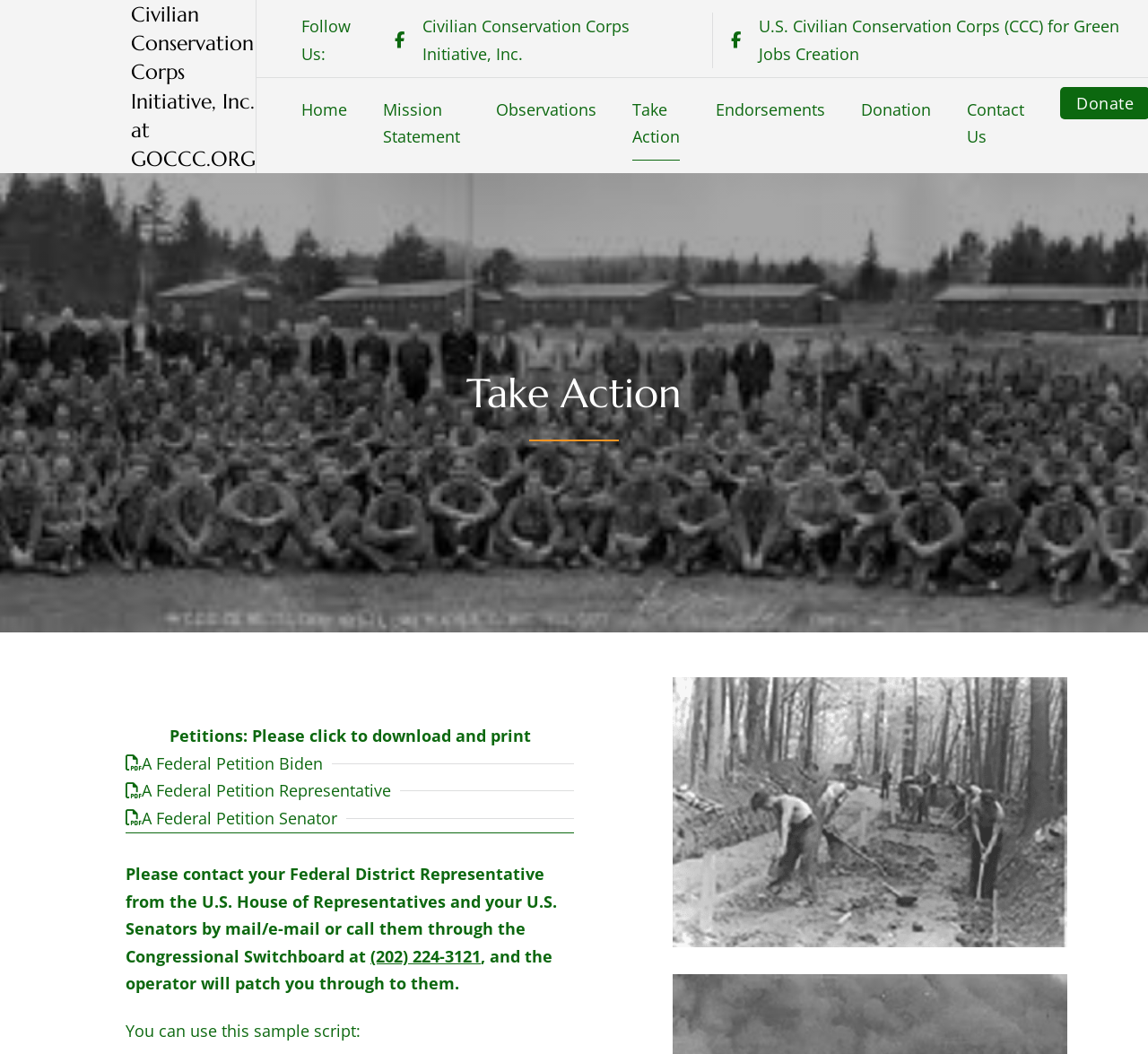Summarize the webpage with intricate details.

The webpage is about the Civilian Conservation Corps Initiative, with a prominent heading at the top center of the page reading "Civilian Conservation Corps Initiative, Inc. at GOCCC.ORG". Below this heading, there is a row of links to different sections of the website, including "Home", "Mission Statement", "Observations", "Take Action", "Endorsements", "Donation", and "Contact Us". 

To the left of these links, there is a social media link with a Facebook icon, and above it, a link to the organization's name. On the top right, there is a "Follow Us" text with a Facebook link next to it. 

Further down the page, there is a section titled "Take Action" with a heading. Below this heading, there are three links to download and print petitions, one for the President, one for a Representative, and one for a Senator. 

Next to these links, there is a paragraph of text instructing visitors to contact their Federal District Representative and U.S. Senators by mail, email, or phone. The phone number of the Congressional Switchboard is provided, along with a sample script to use when calling. 

On the right side of the page, there is an image of a group of men doing some plant work, which takes up about a quarter of the page.